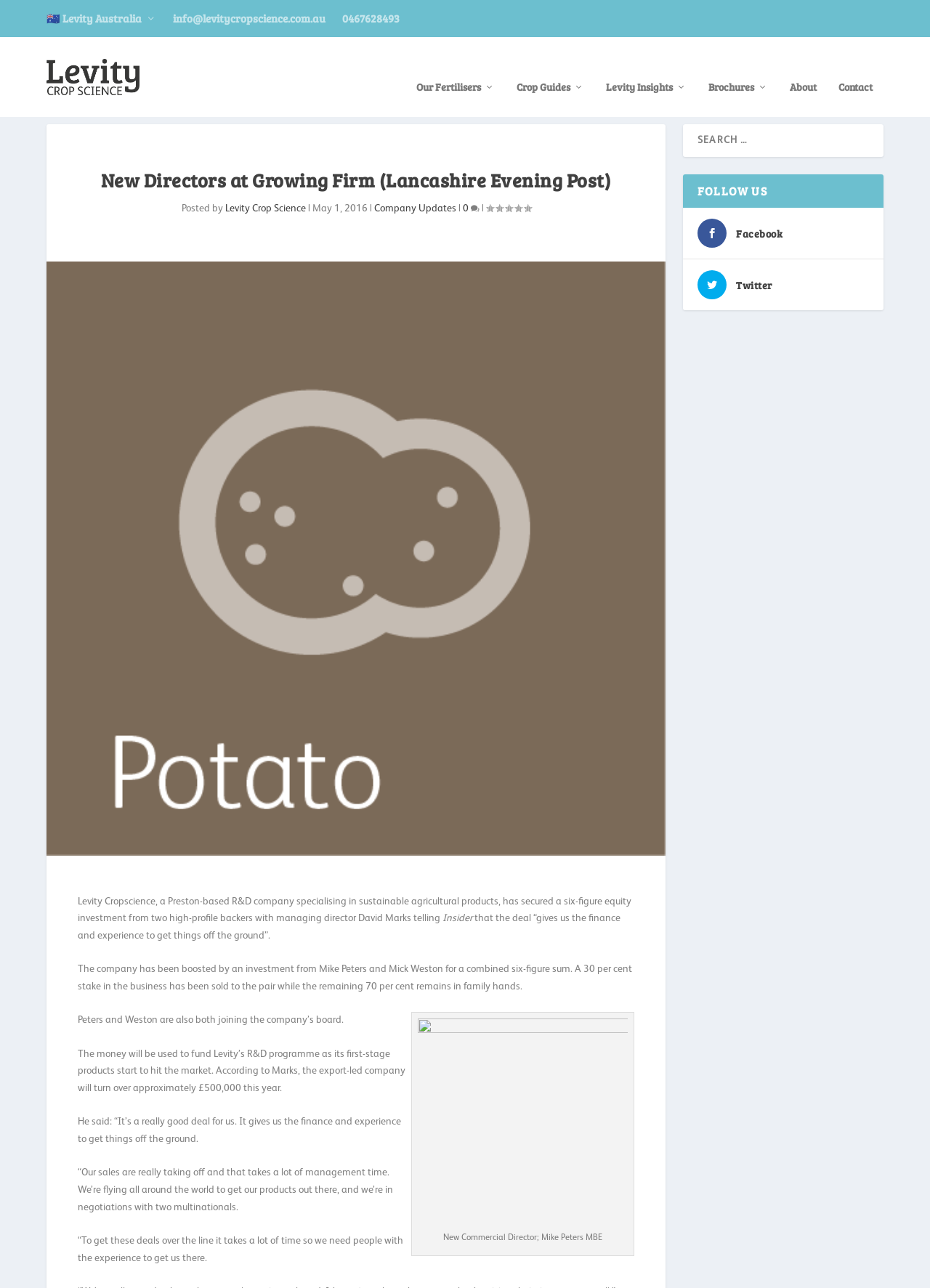What is the company mentioned in the article?
Answer the question with just one word or phrase using the image.

Levity Crop Science